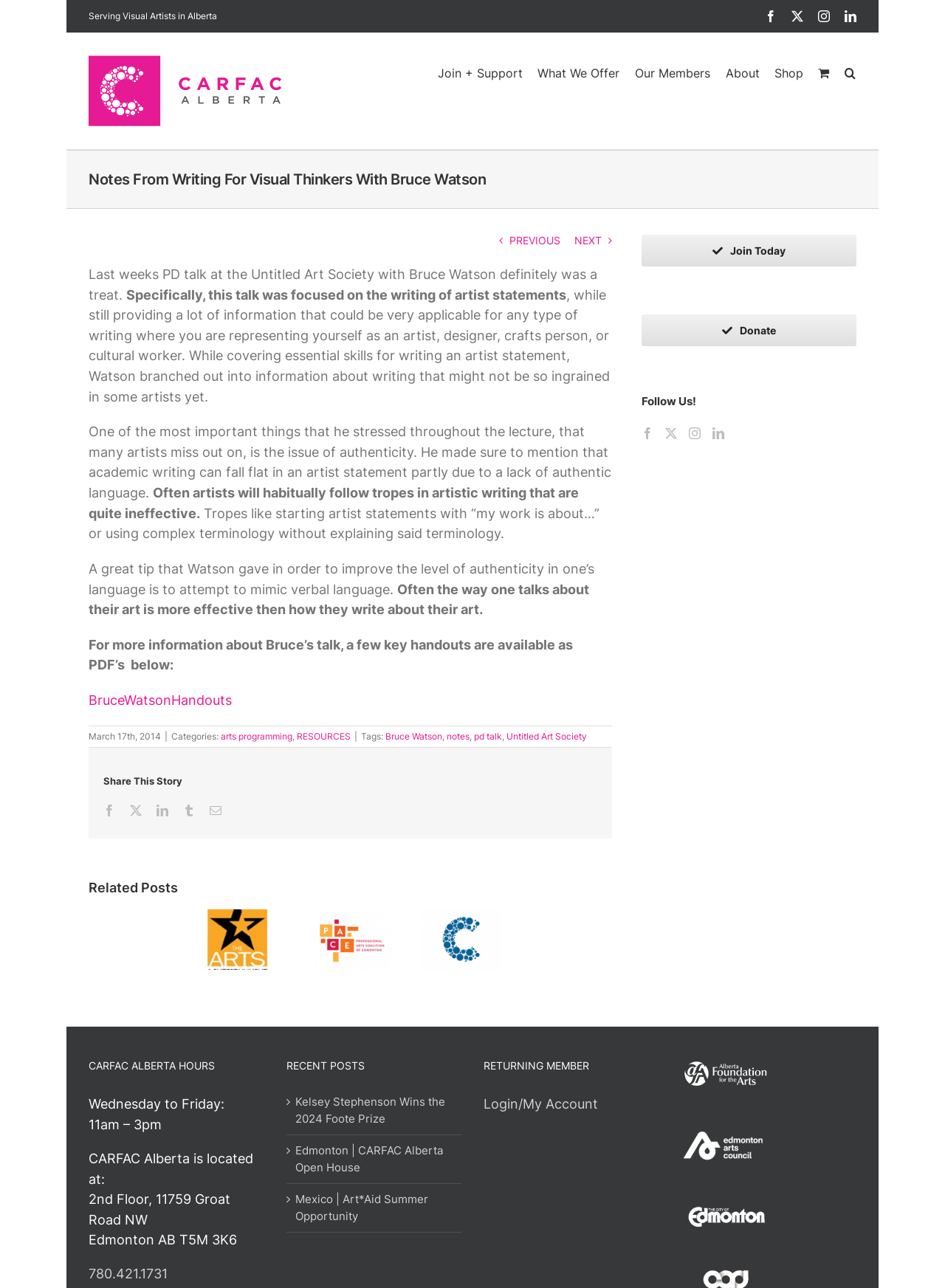Based on what you see in the screenshot, provide a thorough answer to this question: What is the name of the organization?

I found the answer by looking at the top-left corner of the webpage, where it says 'Serving Visual Artists in Alberta' and 'CARFAC Alberta Logo'. This suggests that CARFAC Alberta is the name of the organization.